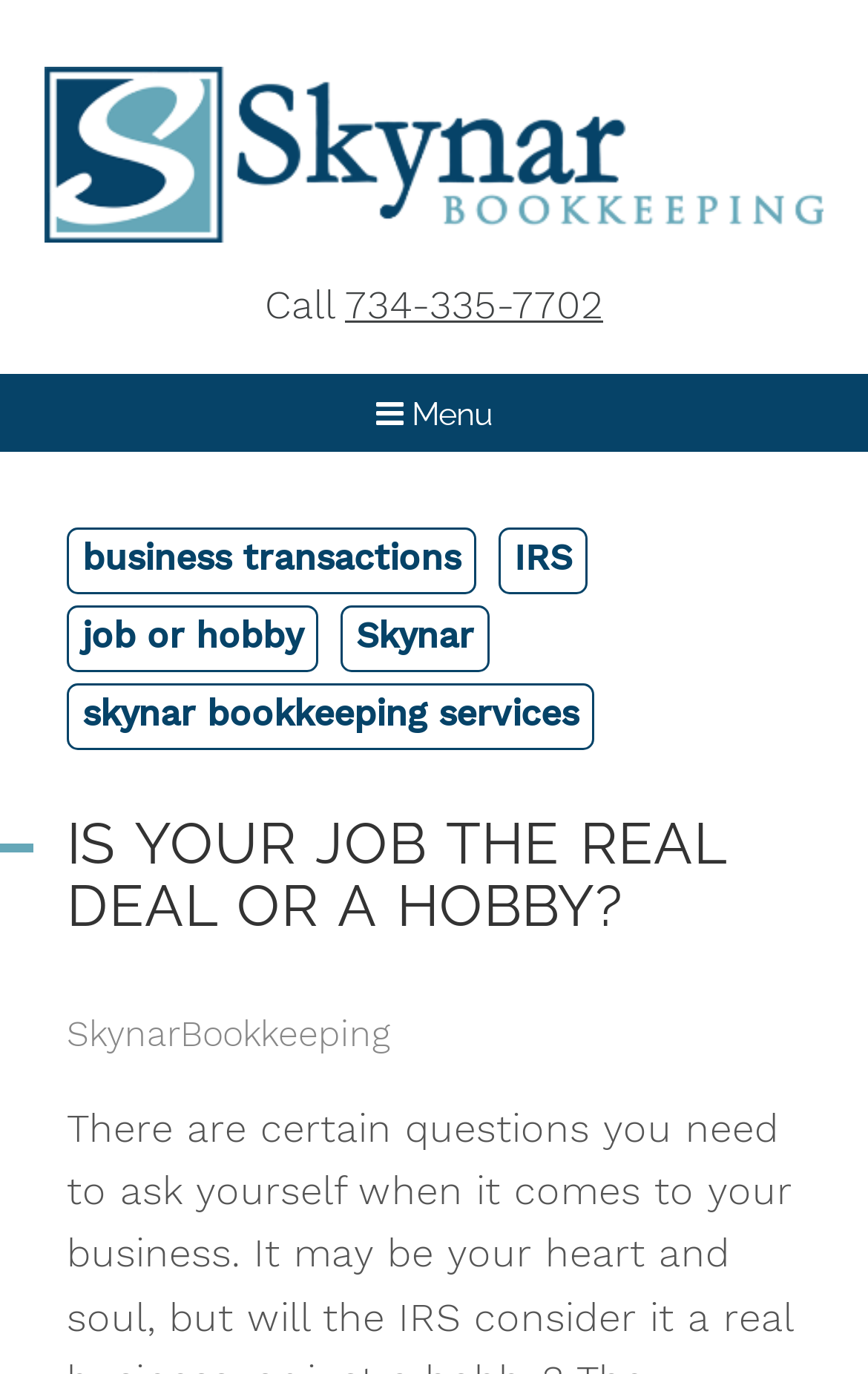Determine the bounding box coordinates of the element that should be clicked to execute the following command: "Learn more about Skynar bookkeeping services".

[0.079, 0.499, 0.682, 0.544]